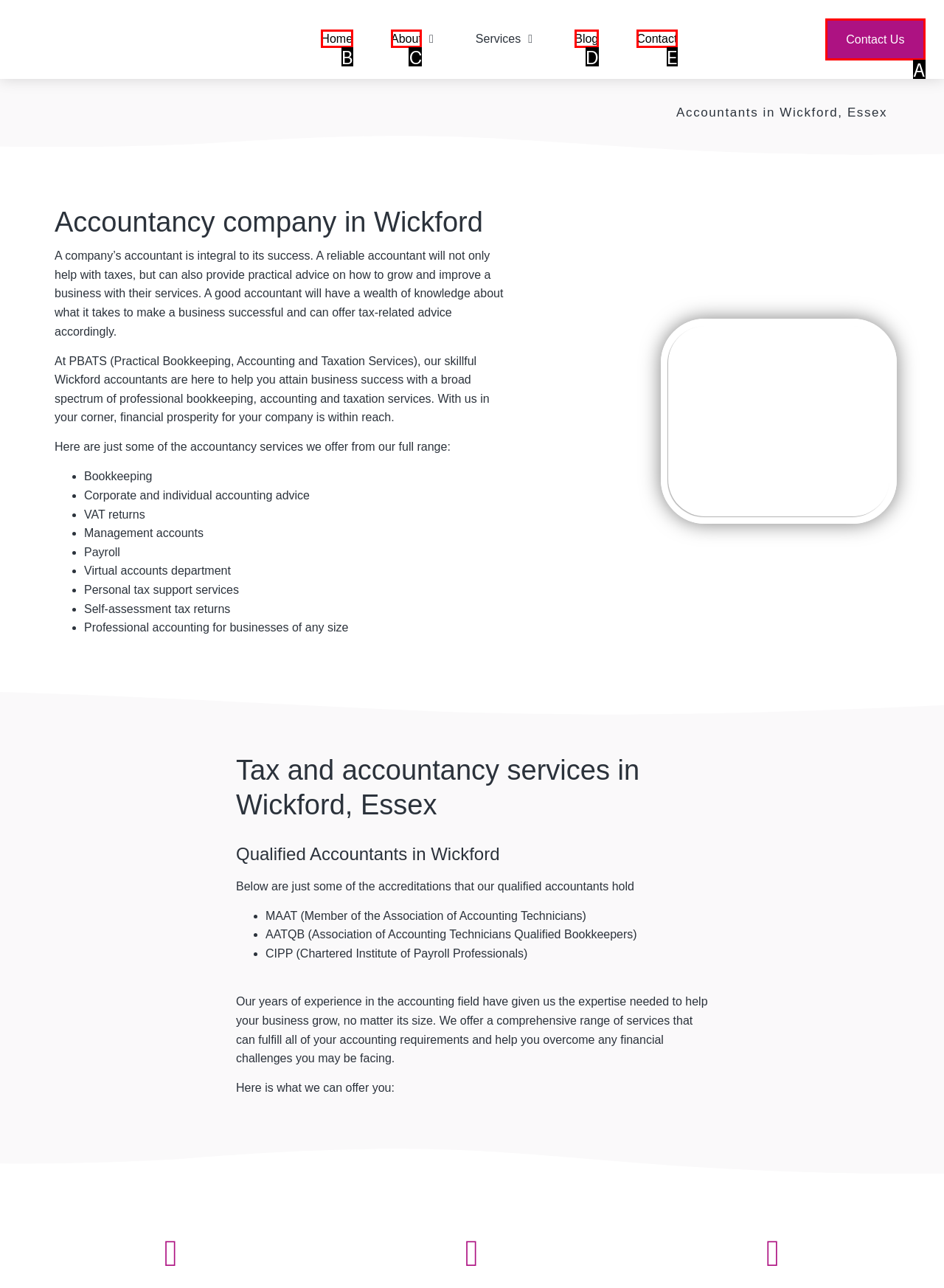Which lettered option matches the following description: Blog
Provide the letter of the matching option directly.

D